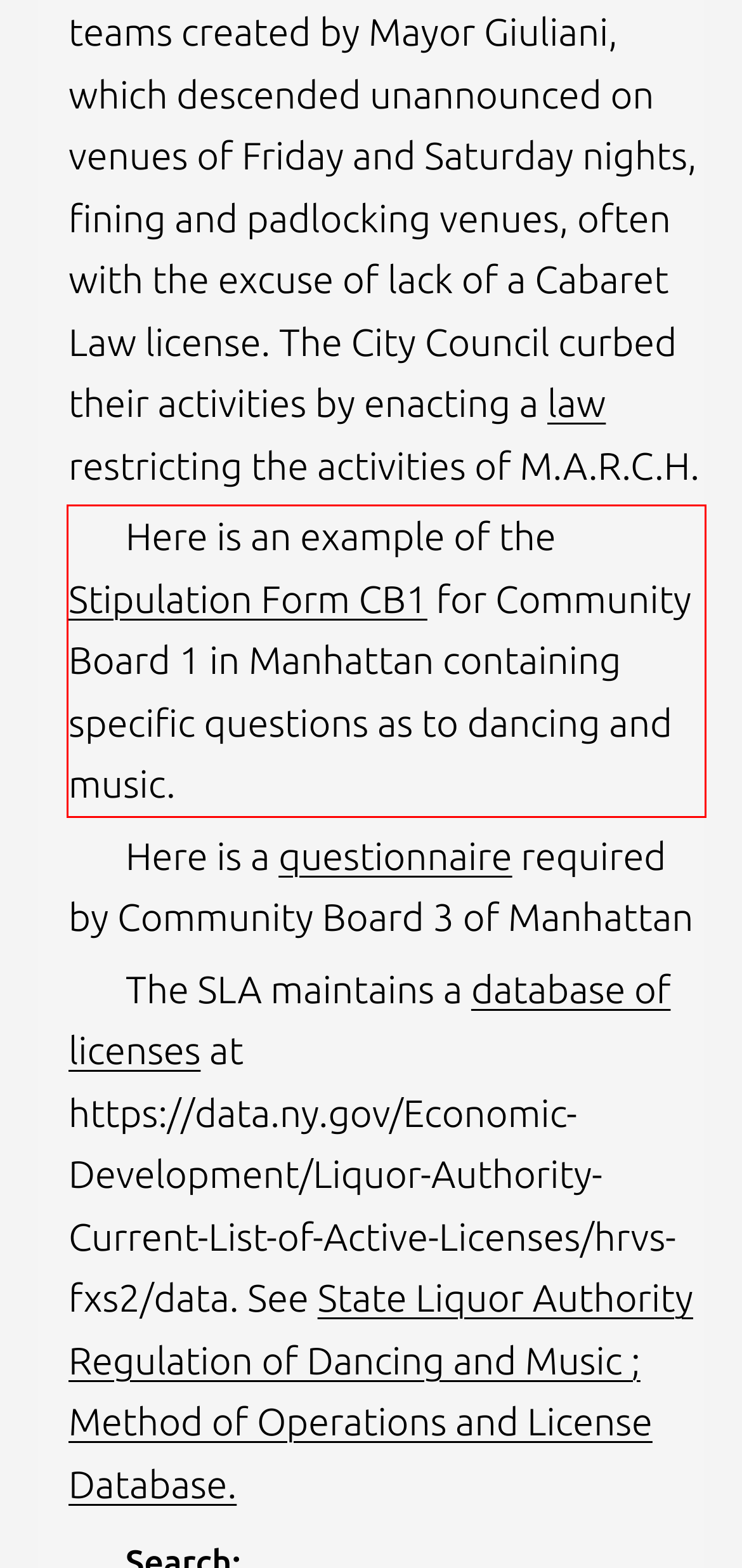Please perform OCR on the text content within the red bounding box that is highlighted in the provided webpage screenshot.

Here is an example of the Stipulation Form CB1 for Community Board 1 in Manhattan containing specific questions as to dancing and music.